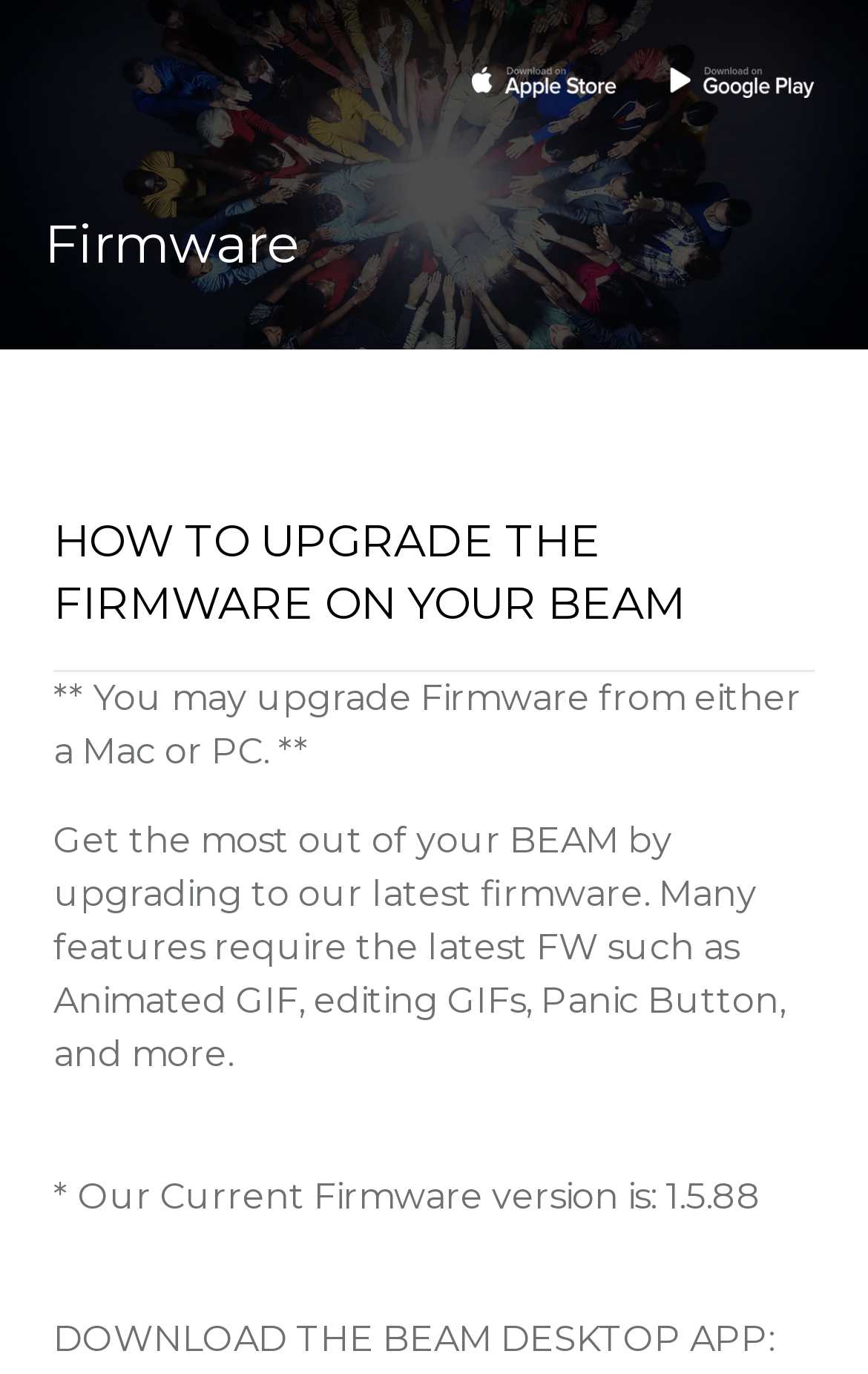Respond with a single word or phrase for the following question: 
What is the logo on the top left?

BEAM Logo